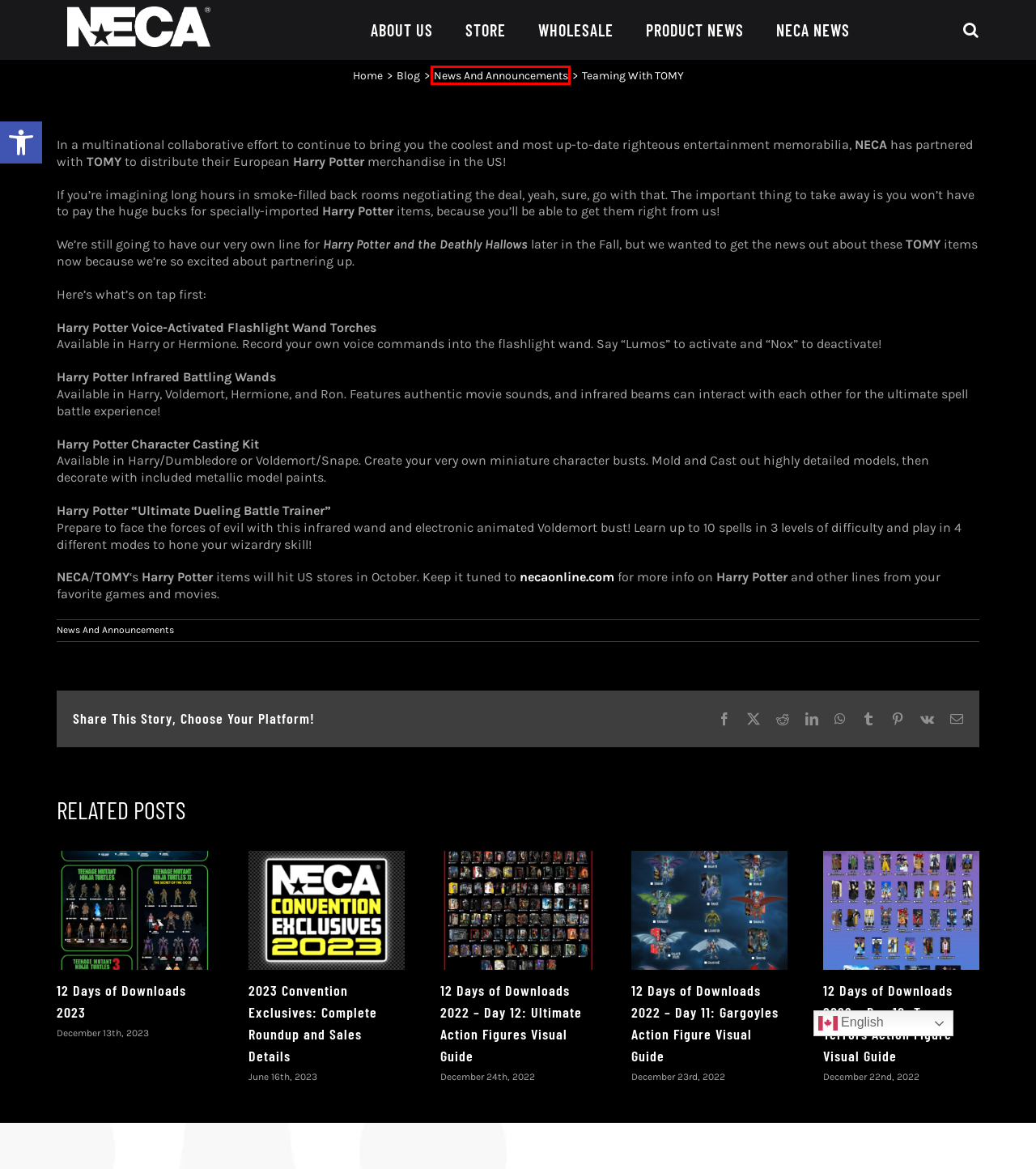You are presented with a screenshot of a webpage containing a red bounding box around a particular UI element. Select the best webpage description that matches the new webpage after clicking the element within the bounding box. Here are the candidates:
A. News And Announcements – NECAOnline.com
B. Terms of Service – NECAOnline.com
C. Events from November 27, 2023 – November 20, 2023 › Shipping Date ›  – NECAOnline.com
D. Prop Replicas – NECAOnline.com
E. Blog – NECAOnline.com
F. Wholesale – NECAOnline.com
G. Press Inquiries – NECAOnline.com
H. Pop Culture – NECAOnline.com

A